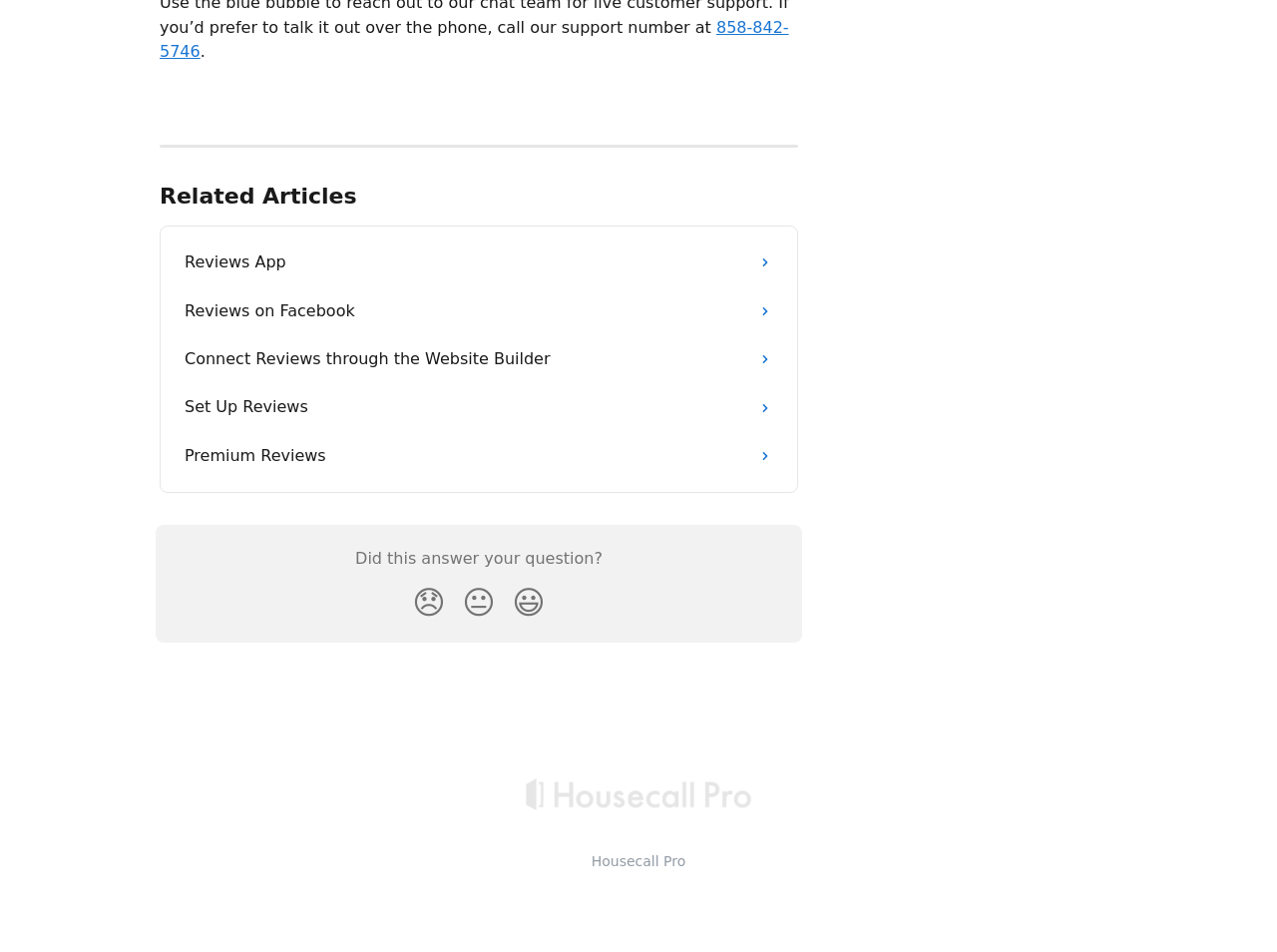Please find the bounding box for the following UI element description. Provide the coordinates in (top-left x, top-left y, bottom-right x, bottom-right y) format, with values between 0 and 1: 😞

[0.316, 0.605, 0.355, 0.662]